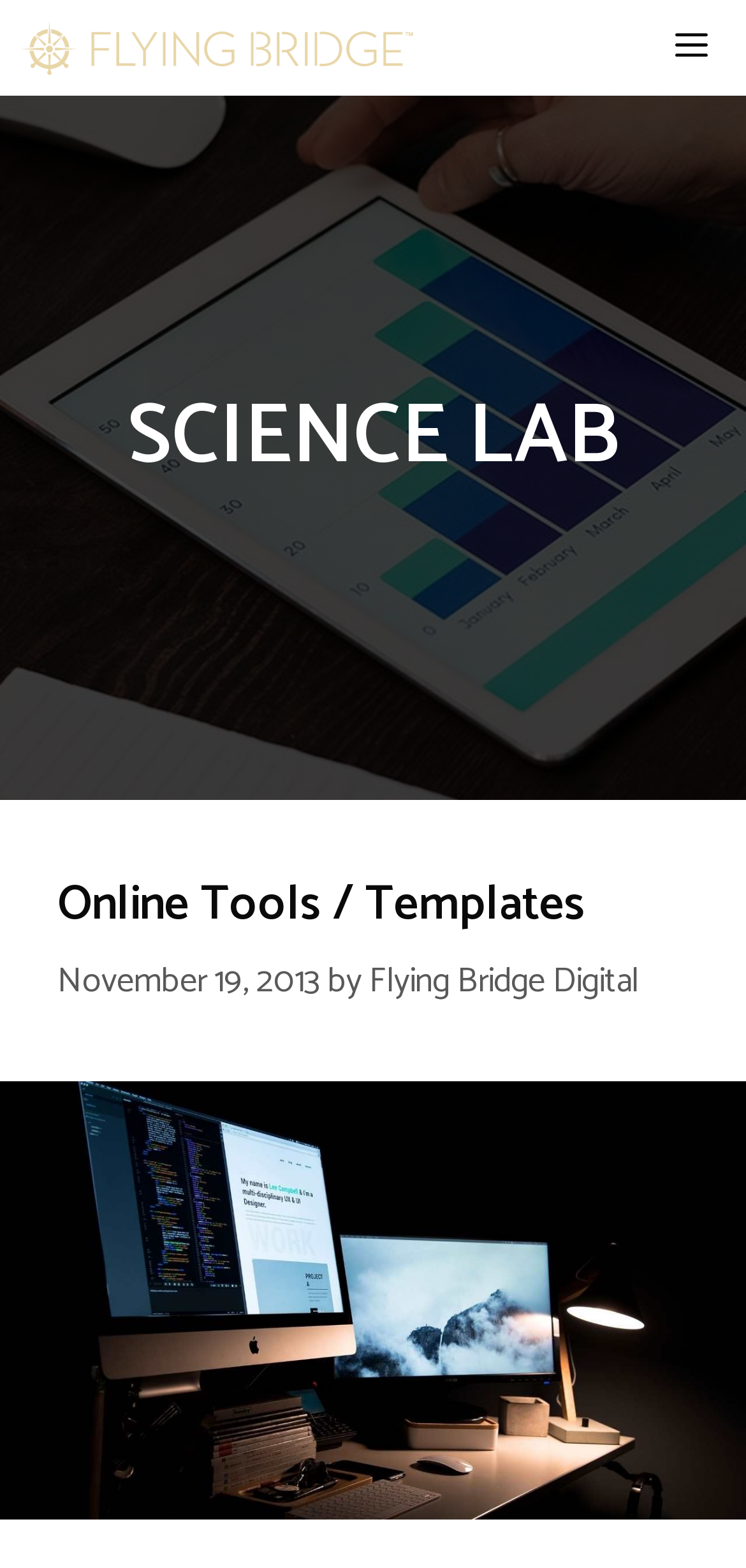What is the purpose of the button at the top right corner?
Please provide a single word or phrase in response based on the screenshot.

Menu